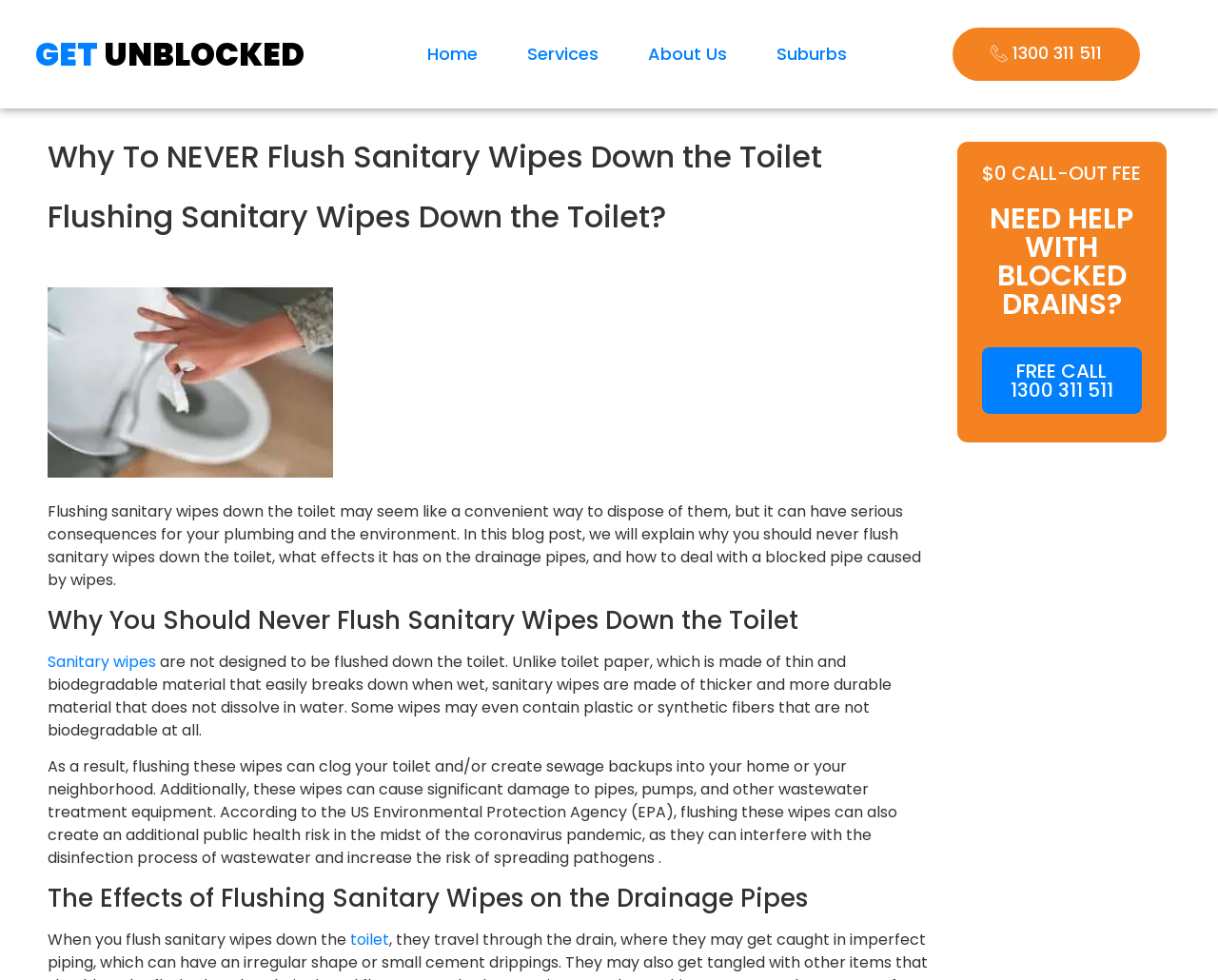Provide the bounding box coordinates, formatted as (top-left x, top-left y, bottom-right x, bottom-right y), with all values being floating point numbers between 0 and 1. Identify the bounding box of the UI element that matches the description: Reply

None